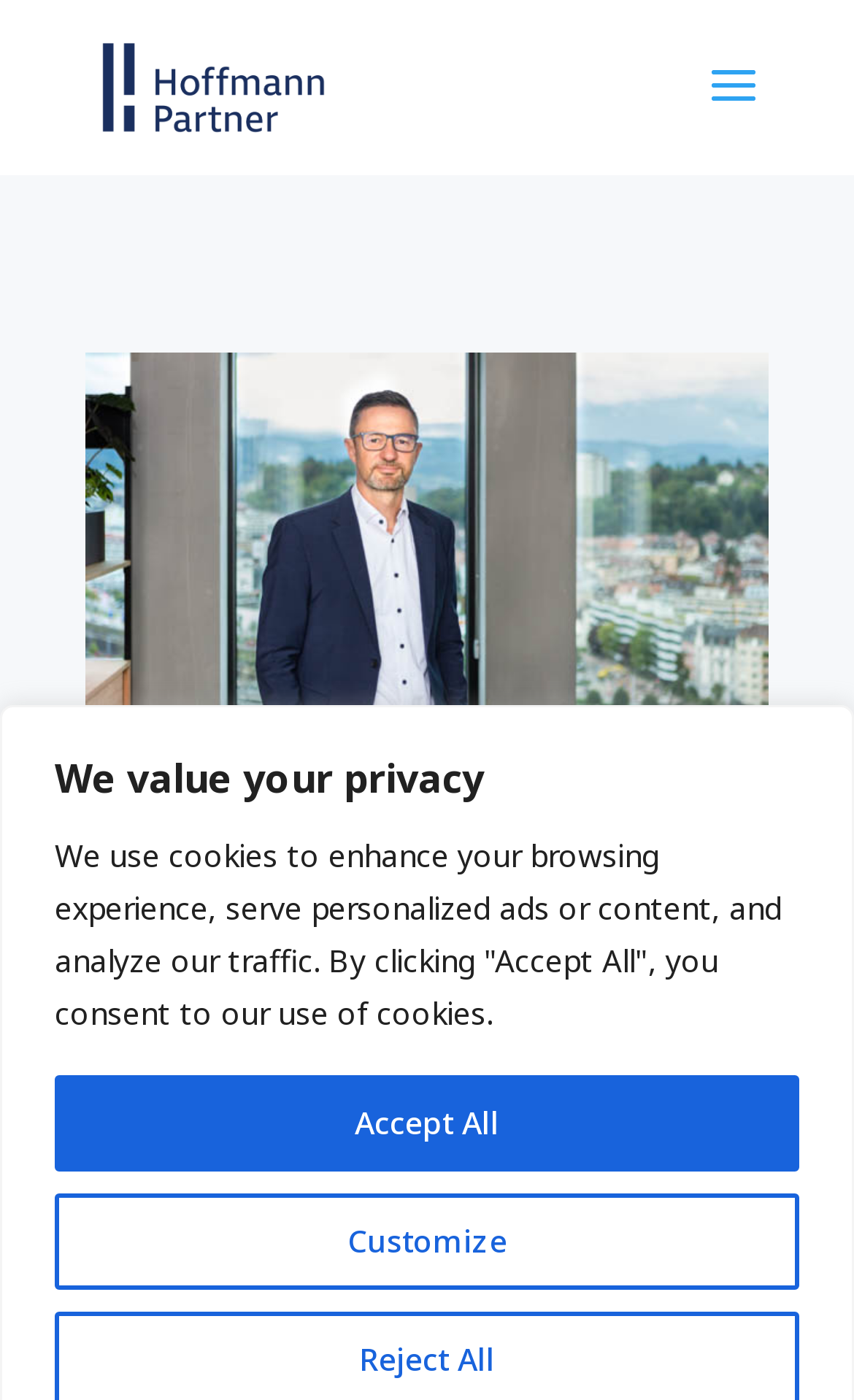Can you give a comprehensive explanation to the question given the content of the image?
What is the company associated with Patrick Schacher?

The company associated with Patrick Schacher is Hoffmann & Partner AG, which is mentioned as a link and an image on the webpage.